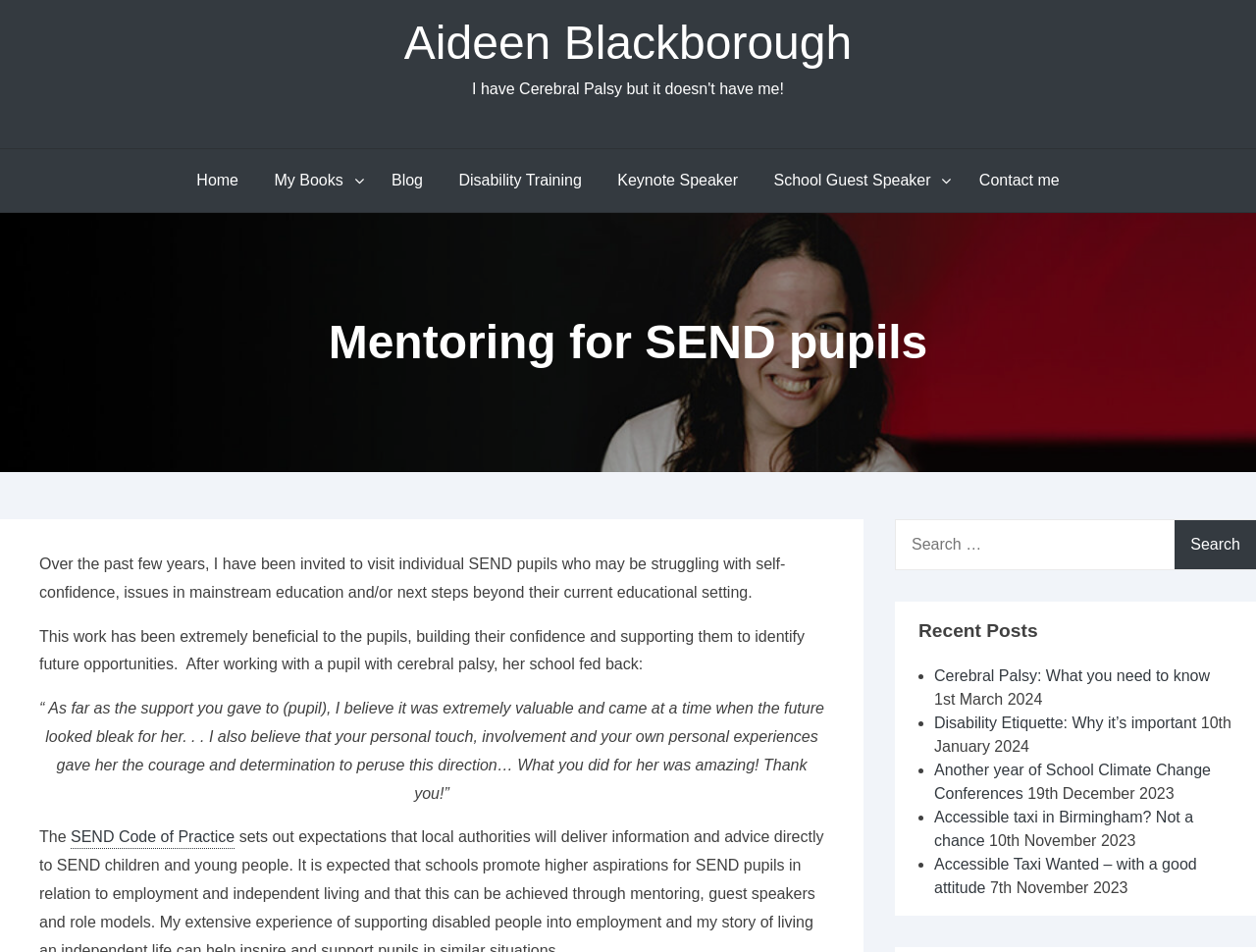Provide the bounding box coordinates of the HTML element this sentence describes: "SEND Code of Practice". The bounding box coordinates consist of four float numbers between 0 and 1, i.e., [left, top, right, bottom].

[0.056, 0.87, 0.187, 0.892]